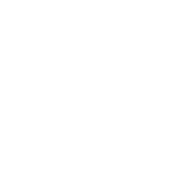Explain the details of the image comprehensively.

The image showcases the "IR7260 Fuser Film Sleeve for Canon," a specialized component designed for use in Canon IR7260 printers. This fuser film sleeve plays a critical role in the printing process by helping to fuse toner onto paper, ensuring high-quality prints. The product is displayed in a context that likely includes options for additional related products, emphasizing its relevance for customers seeking reliable printer accessories. As part of a section dedicated to printer parts and consumables, this image is aimed at professionals and businesses looking to maintain efficient printing operations.